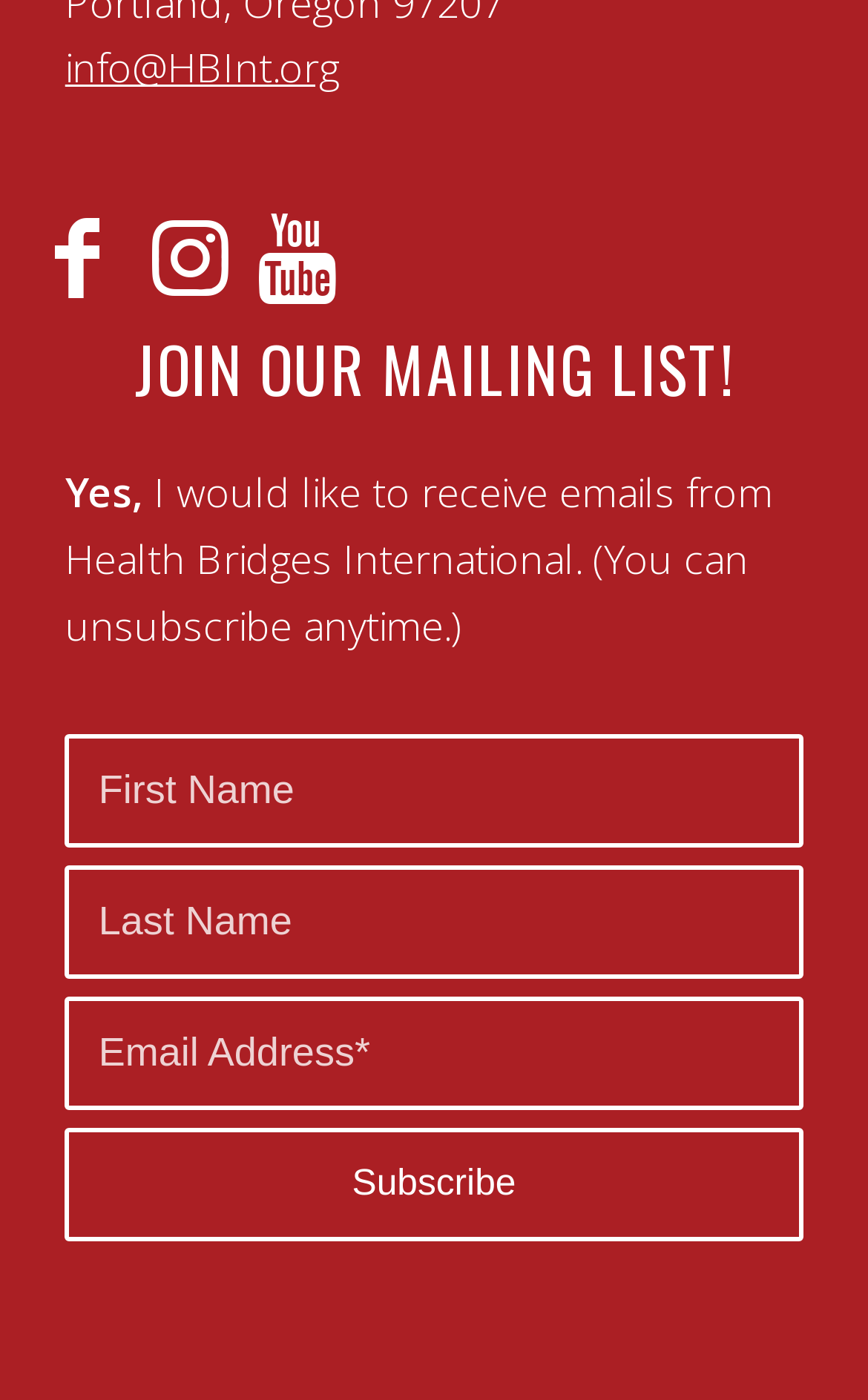Pinpoint the bounding box coordinates for the area that should be clicked to perform the following instruction: "Enter email address".

[0.075, 0.711, 0.925, 0.793]